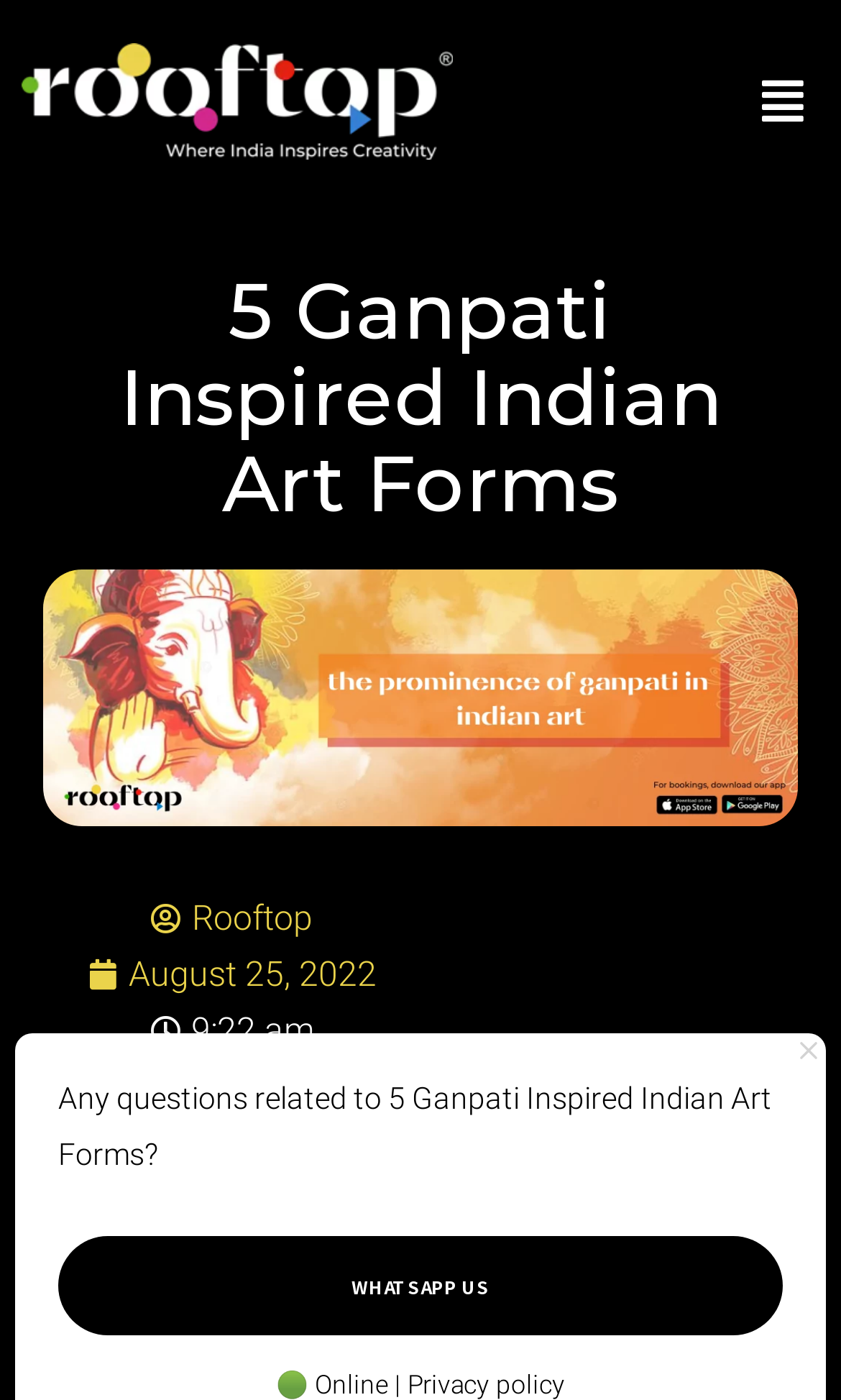What is the time of the article?
Based on the image, please offer an in-depth response to the question.

The time of the article can be found by looking at the StaticText '9:22 am' with bounding box coordinates [0.227, 0.721, 0.373, 0.75]. This text is likely to be the time of the article.